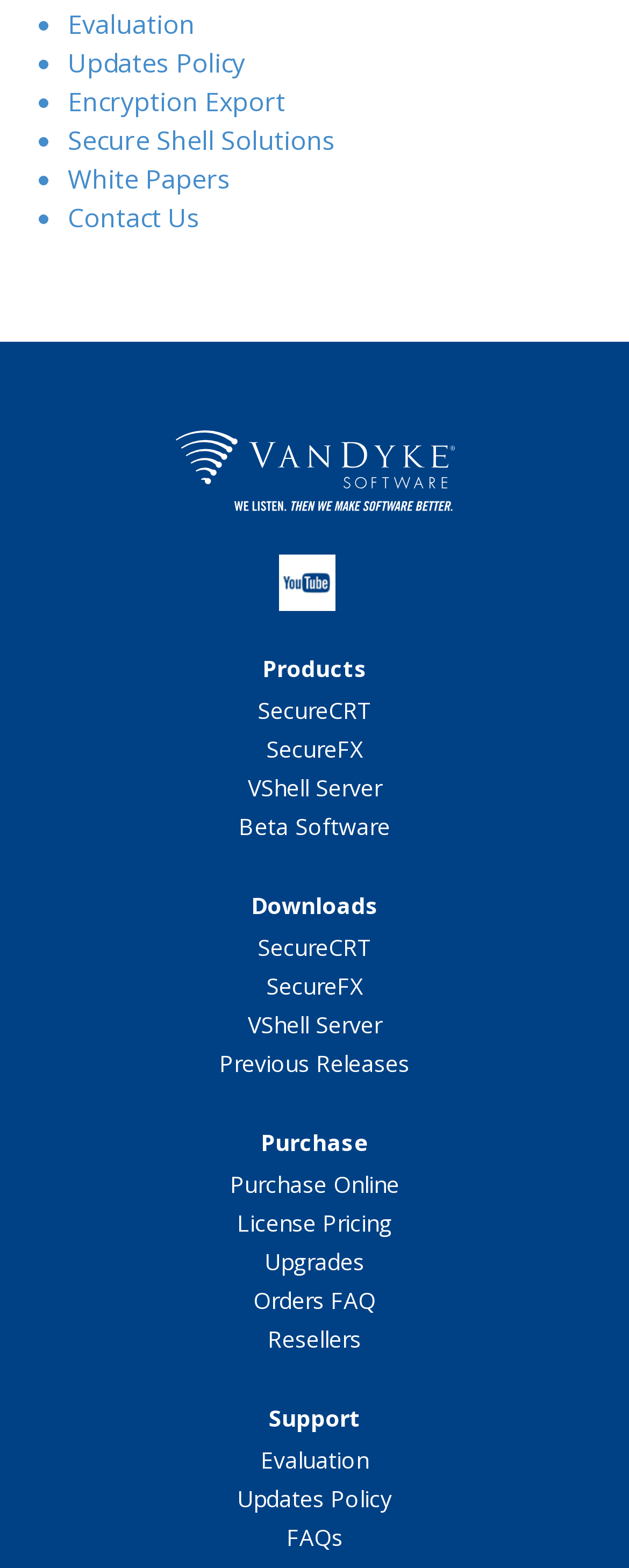Use the information in the screenshot to answer the question comprehensively: How many links are under the 'Products' heading?

I counted the links under the 'Products' heading, which is located at [0.064, 0.416, 0.936, 0.437], and found that there are 4 links: 'SecureCRT', 'SecureFX', 'VShell Server', and 'Beta Software'.